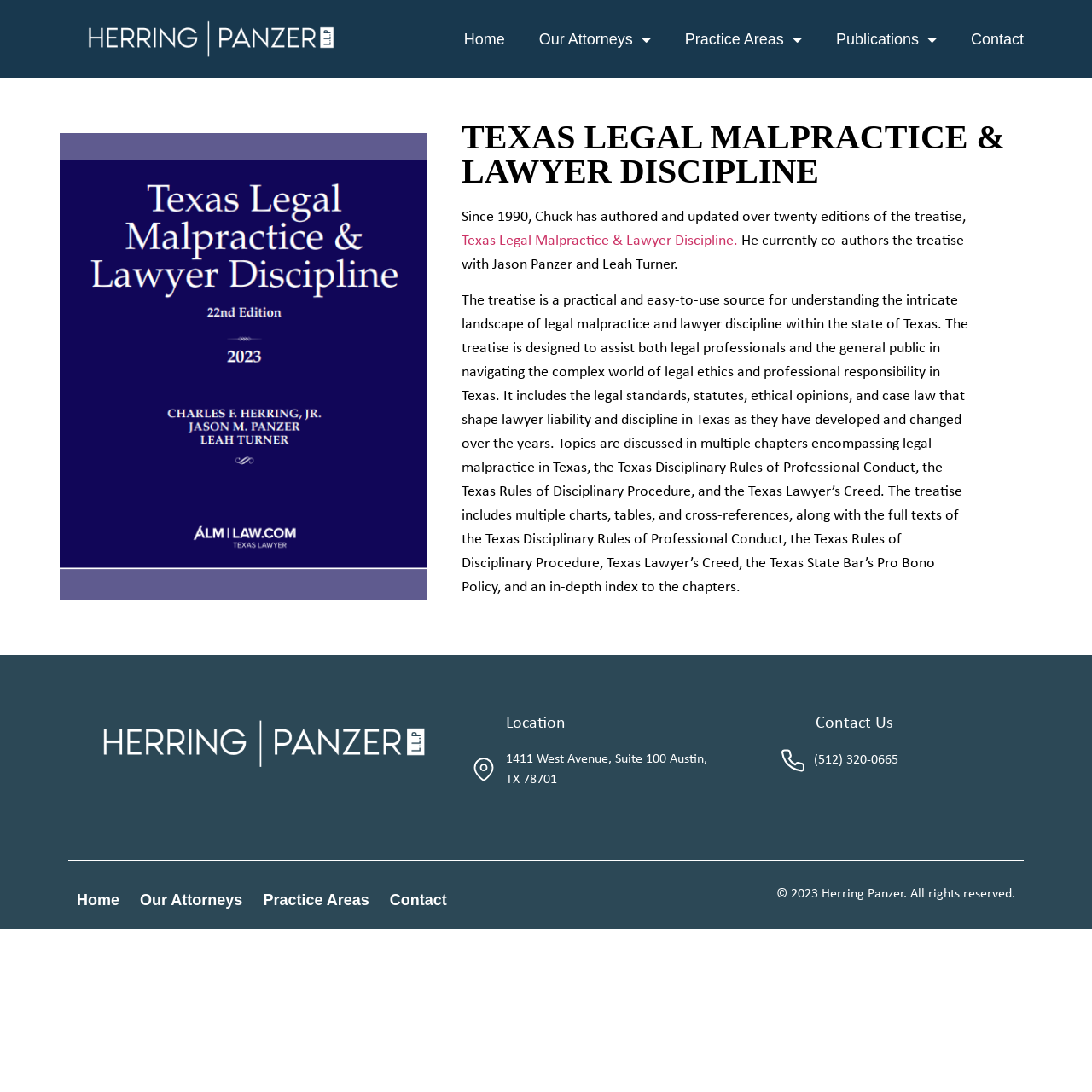Please identify the bounding box coordinates of the element that needs to be clicked to perform the following instruction: "Click the 'Home' link".

[0.425, 0.018, 0.462, 0.054]